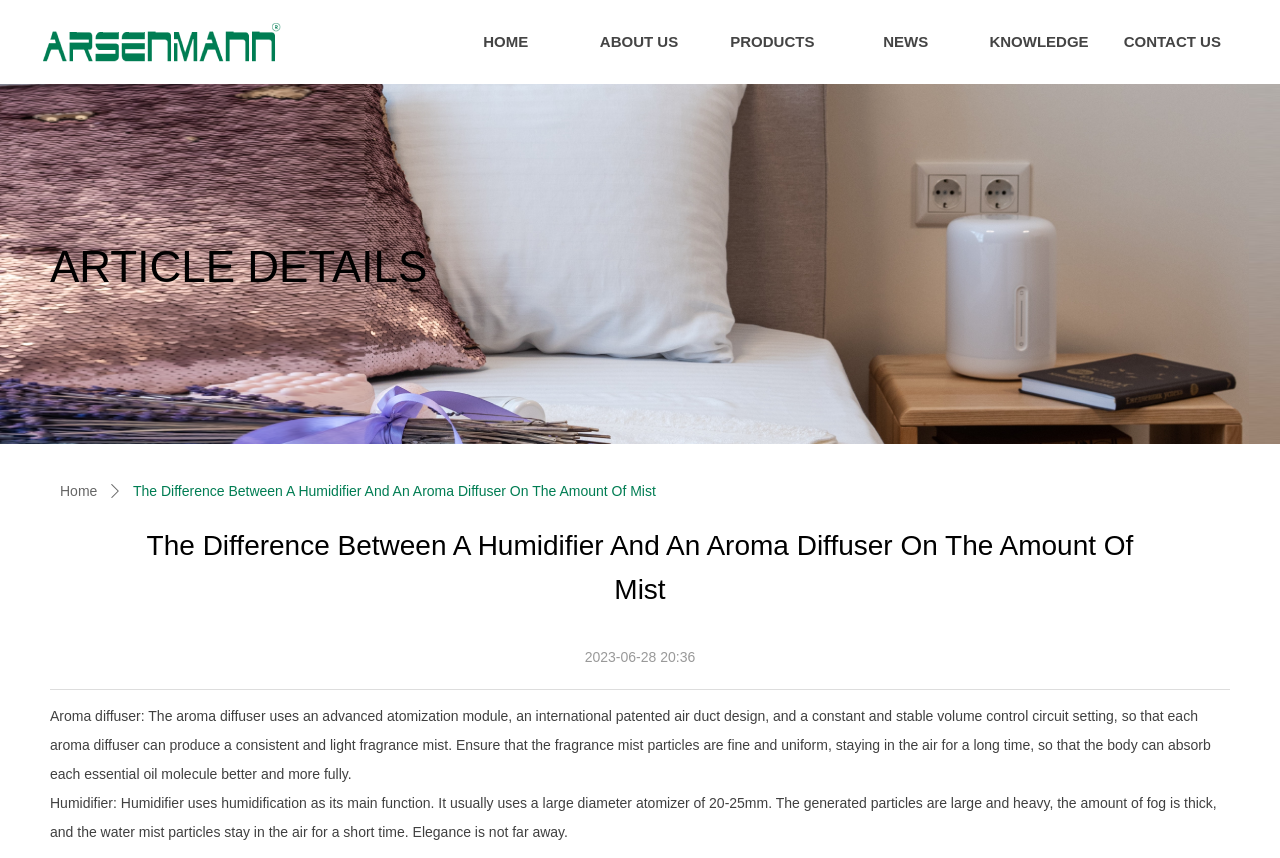Based on the element description ABOUT US, identify the bounding box of the UI element in the given webpage screenshot. The coordinates should be in the format (top-left x, top-left y, bottom-right x, bottom-right y) and must be between 0 and 1.

[0.459, 0.0, 0.54, 0.097]